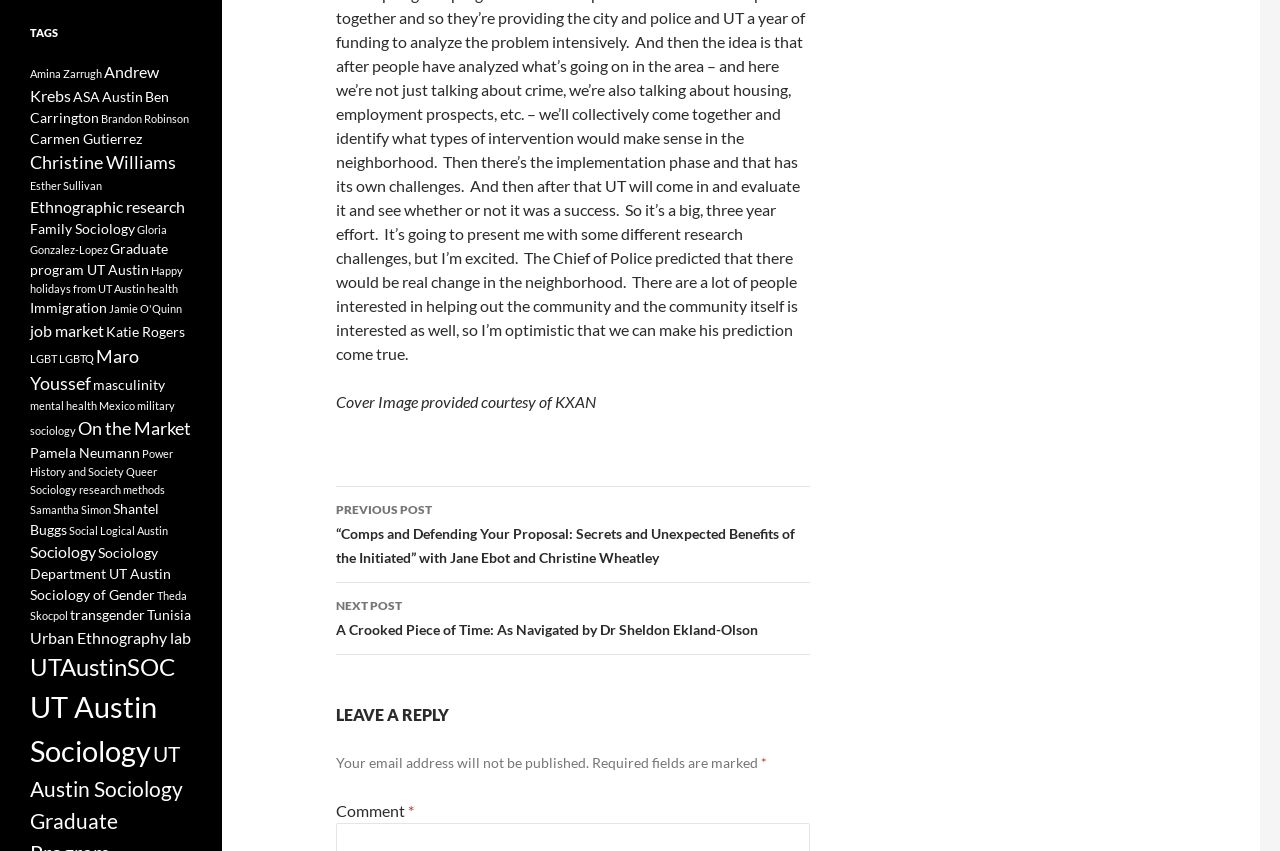What is the purpose of the 'LEAVE A REPLY' section?
Please answer using one word or phrase, based on the screenshot.

To comment